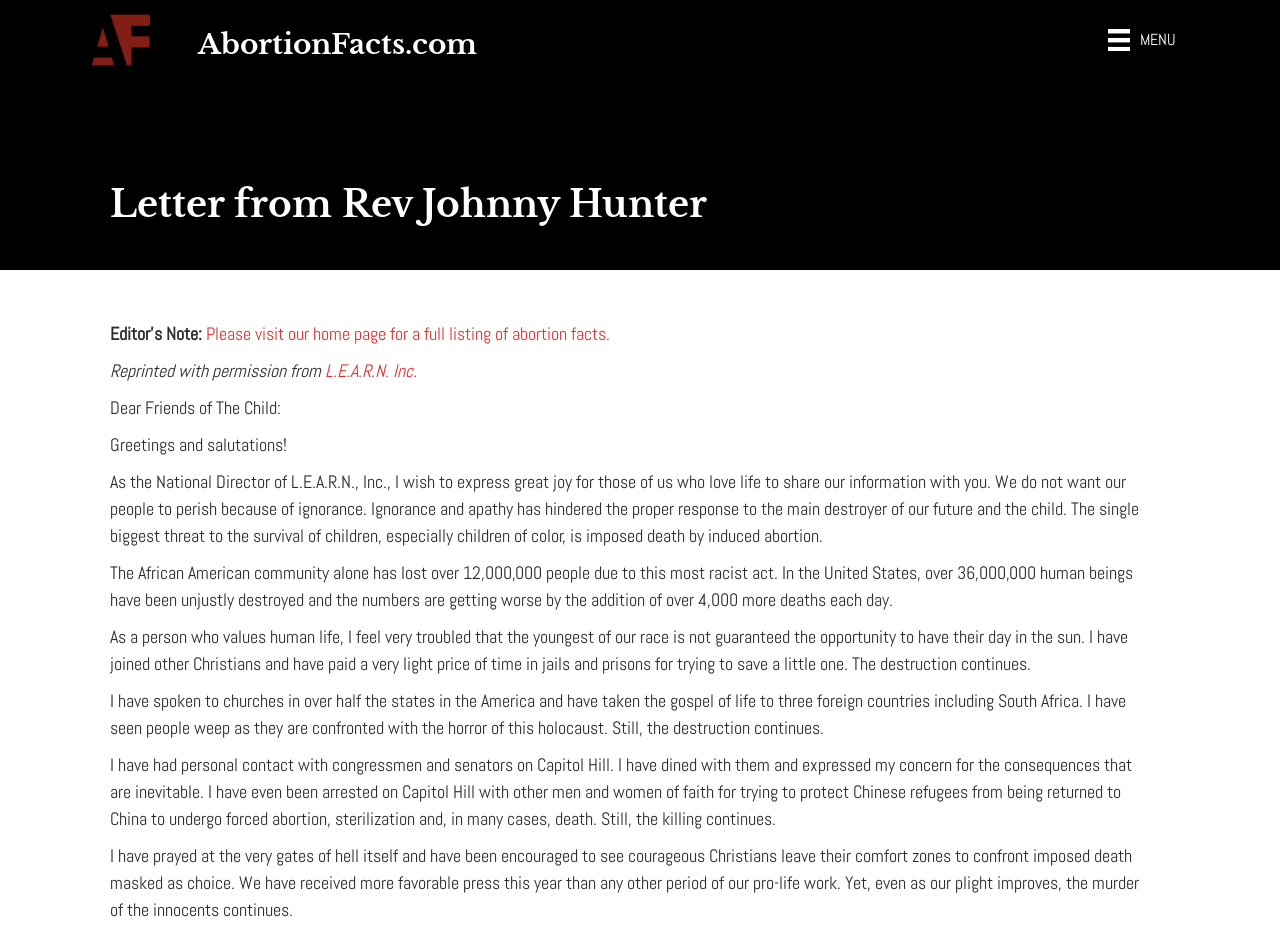Provide a brief response using a word or short phrase to this question:
What is the logo of AbortionFacts.com?

AF logo